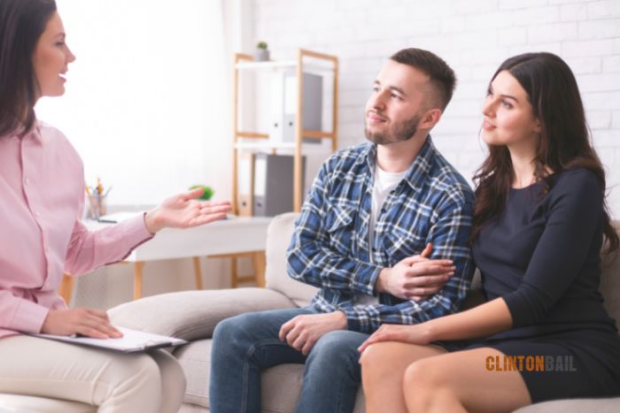Can you give a detailed response to the following question using the information from the image? What is the aesthetic of the room?

The caption describes the room as having a 'modern aesthetic', which suggests that the room's design and decor are contemporary and up-to-date.